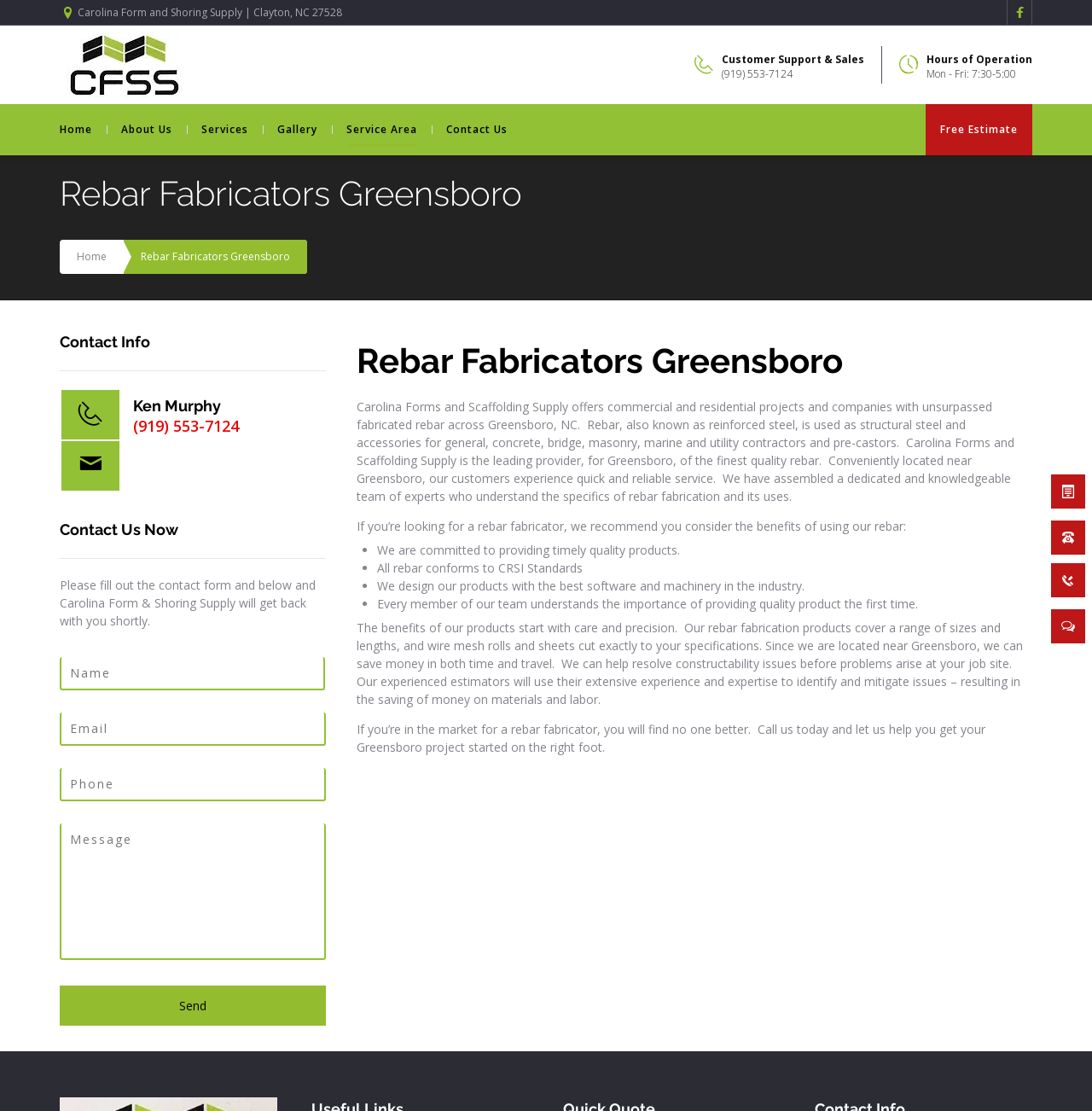What is the benefit of using Carolina Forms and Scaffolding Supply's rebar?
Answer the question with as much detail as possible.

One of the benefits of using Carolina Forms and Scaffolding Supply's rebar is that they are committed to providing timely quality products. This information can be found in the article section of the webpage, which lists the benefits of using their rebar.